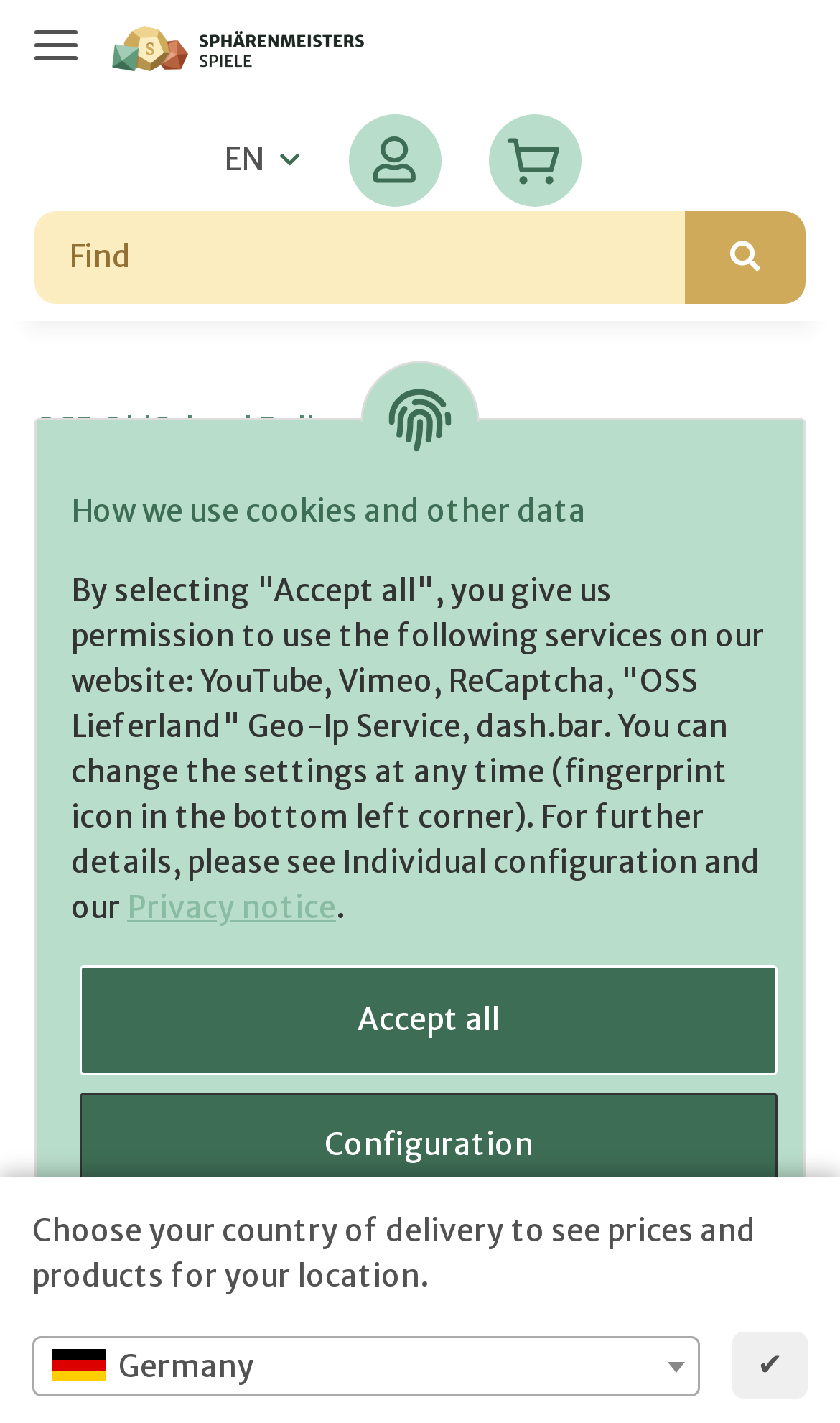Using floating point numbers between 0 and 1, provide the bounding box coordinates in the format (top-left x, top-left y, bottom-right x, bottom-right y). Locate the UI element described here: 1

[0.459, 0.959, 0.49, 0.978]